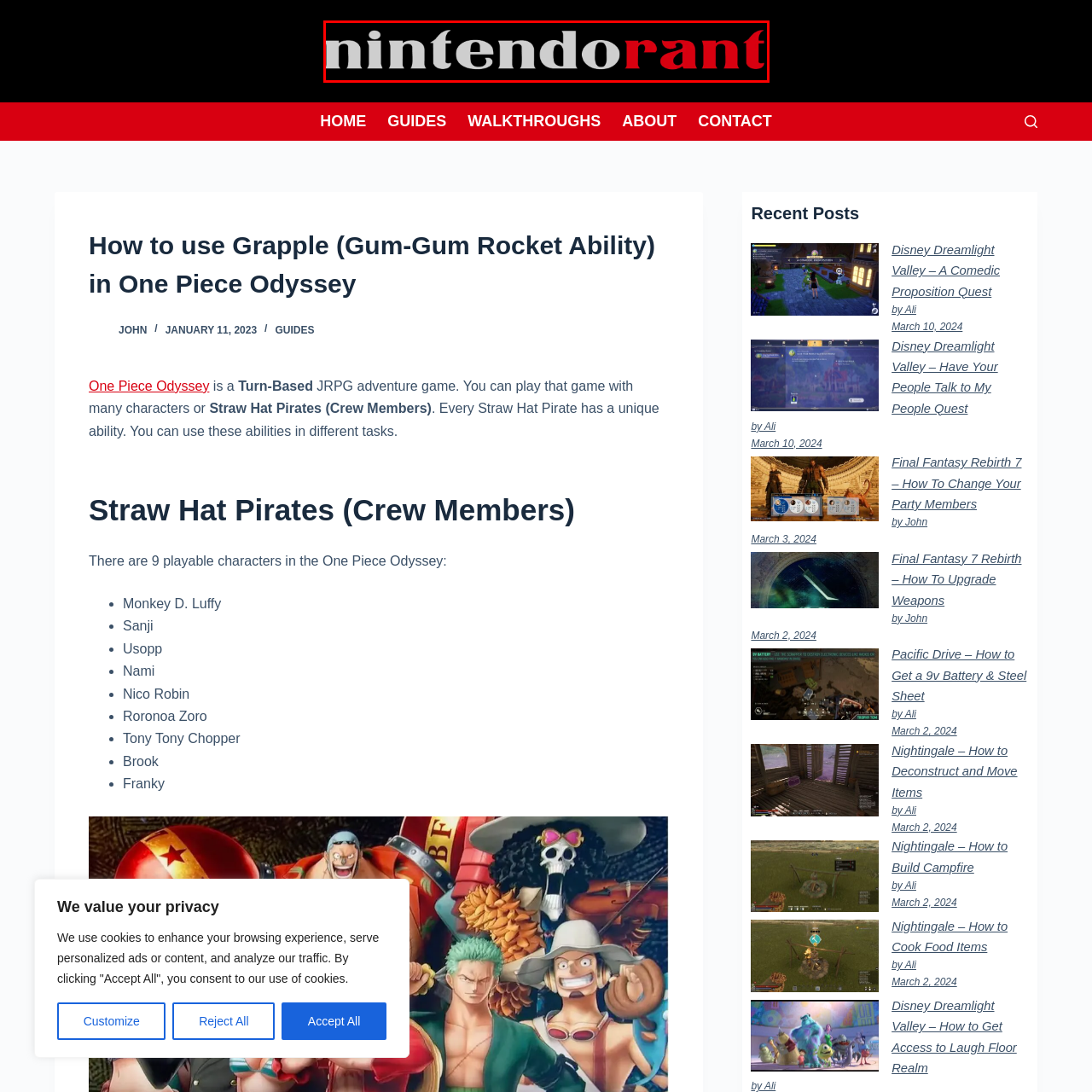What is the color of 'rant' in the logo?
Concentrate on the image within the red bounding box and respond to the question with a detailed explanation based on the visual information provided.

The logo is examined, and it is noticed that the word 'rant' is stylistically emphasized in bright red, which is a deliberate design choice that adds to the logo's visual impact and conveys a sense of energy and passion.